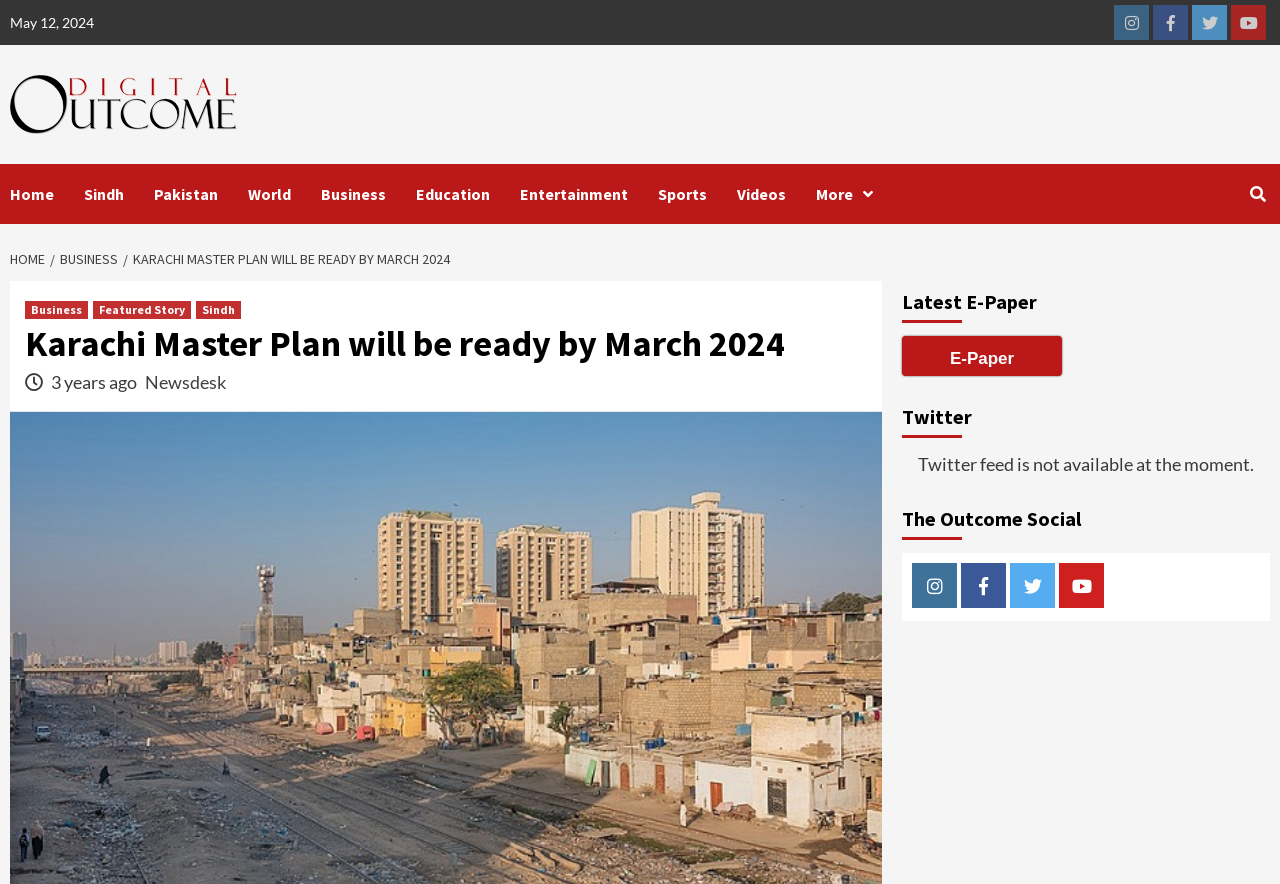Please mark the bounding box coordinates of the area that should be clicked to carry out the instruction: "Read the latest news in the Sindh section".

[0.066, 0.186, 0.12, 0.253]